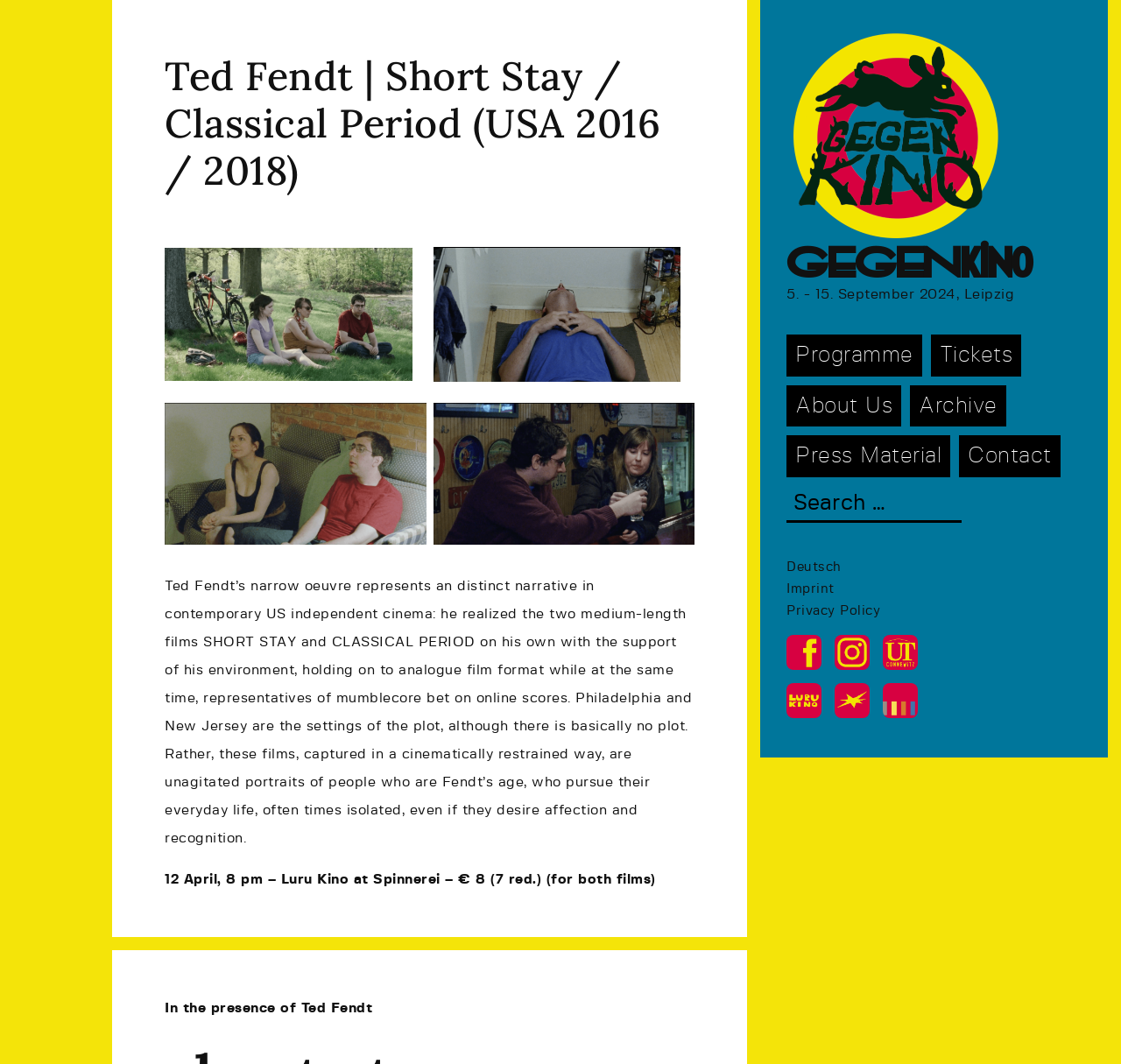Where will the film be shown?
Please provide a single word or phrase answer based on the image.

Luru Kino at Spinnerei